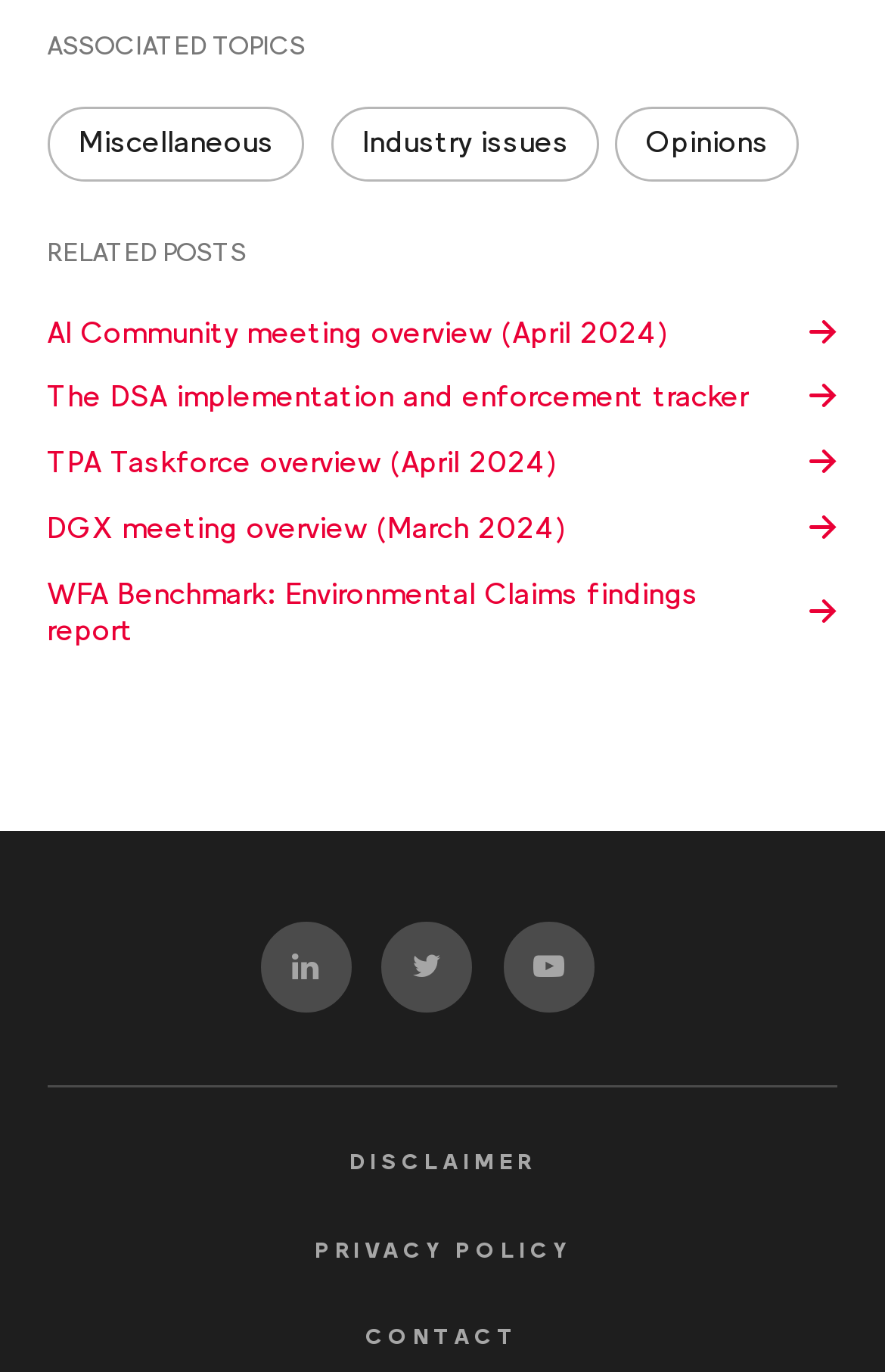How many related posts are there?
Give a thorough and detailed response to the question.

I counted the number of links under the 'RELATED POSTS' heading, which are 'AI Community meeting overview (April 2024) →', 'The DSA implementation and enforcement tracker →', 'TPA Taskforce overview (April 2024) →', 'DGX meeting overview (March 2024) →', and 'WFA Benchmark: Environmental Claims findings report →'. There are 5 links in total.